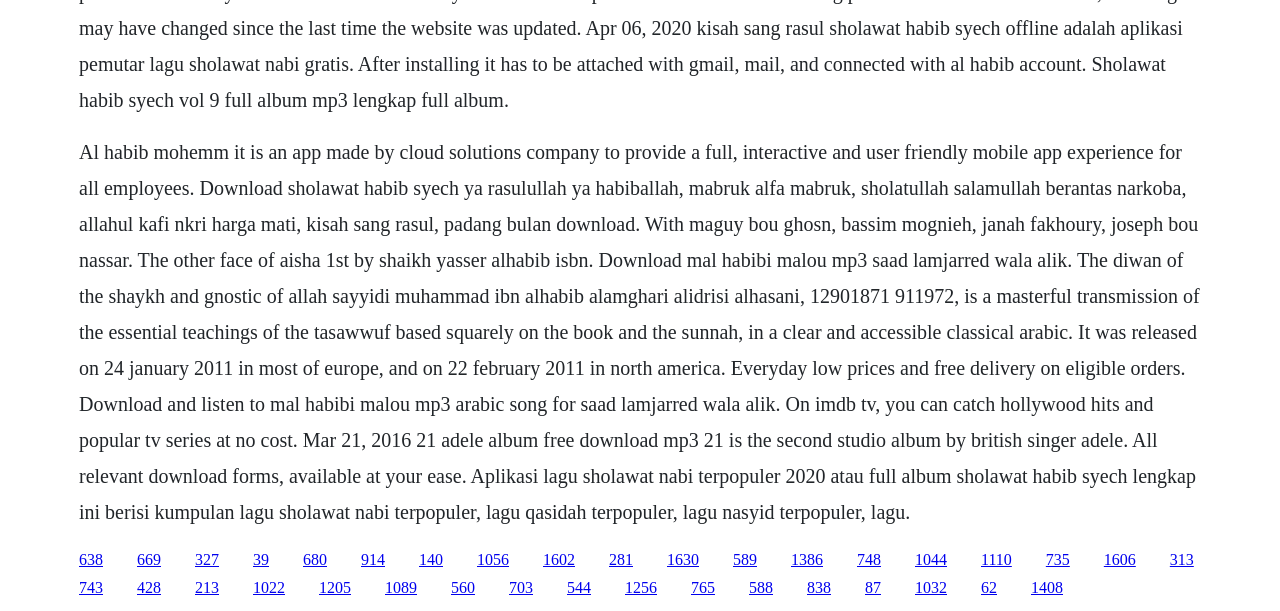Are there any song downloads available on the webpage?
Please look at the screenshot and answer in one word or a short phrase.

Yes